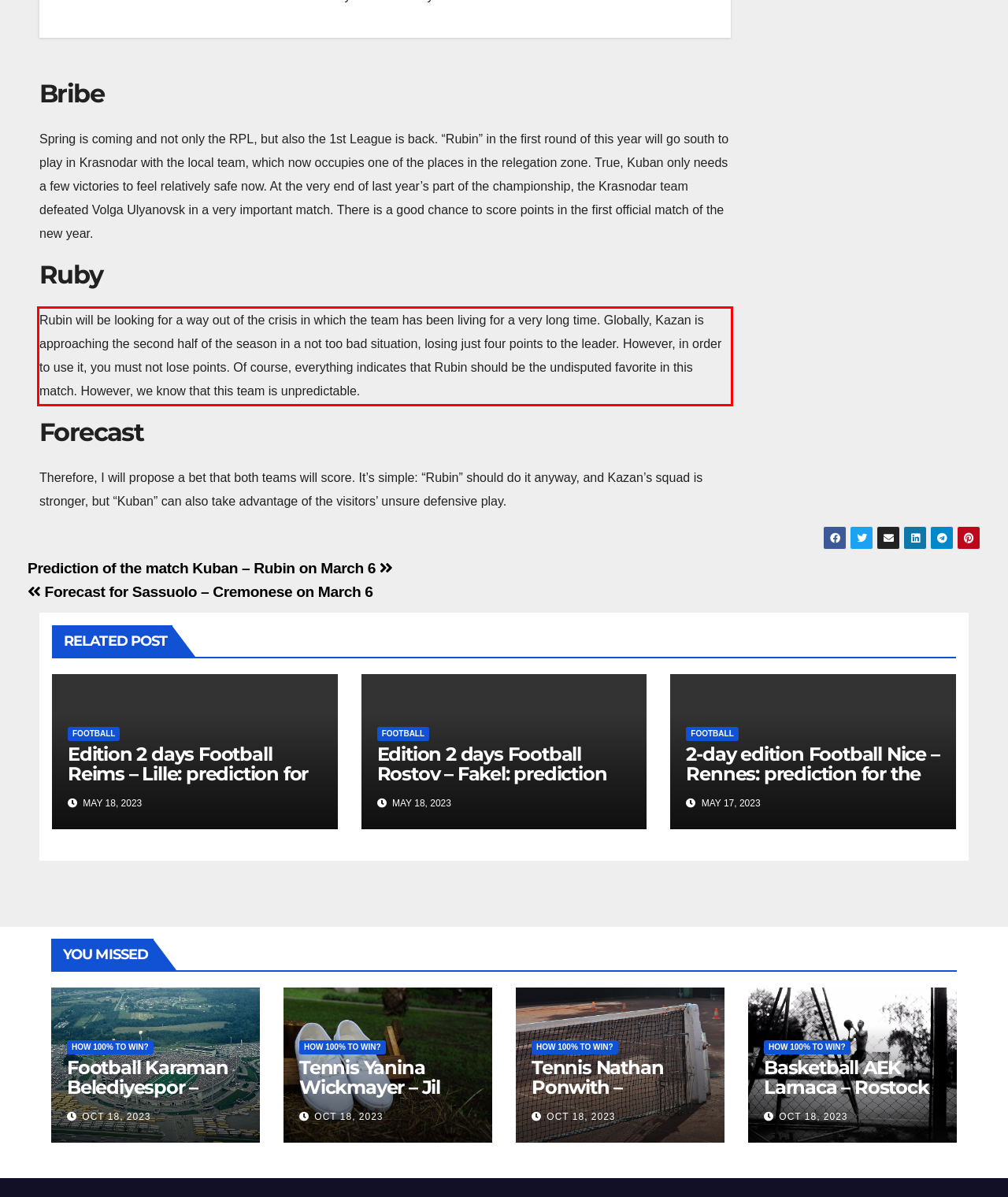Using the provided webpage screenshot, identify and read the text within the red rectangle bounding box.

Rubin will be looking for a way out of the crisis in which the team has been living for a very long time. Globally, Kazan is approaching the second half of the season in a not too bad situation, losing just four points to the leader. However, in order to use it, you must not lose points. Of course, everything indicates that Rubin should be the undisputed favorite in this match. However, we know that this team is unpredictable.